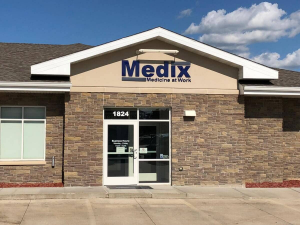Explain the image with as much detail as possible.

The image showcases the exterior of the Medix office location, prominently featuring the company name "Medix" followed by the tagline "Medicine at Work." The building has a welcoming entrance, with clear signage above the doorway. The address "1824" is displayed near the door, indicating this specific location. The architecture reflects a modern design, with a combination of stone and siding, complemented by large windows that suggest a bright and inviting atmosphere inside. The image captures a clear blue sky, enhancing the overall appeal of the facility as a professional environment for drivers seeking medical examinations, such as DOT exams.